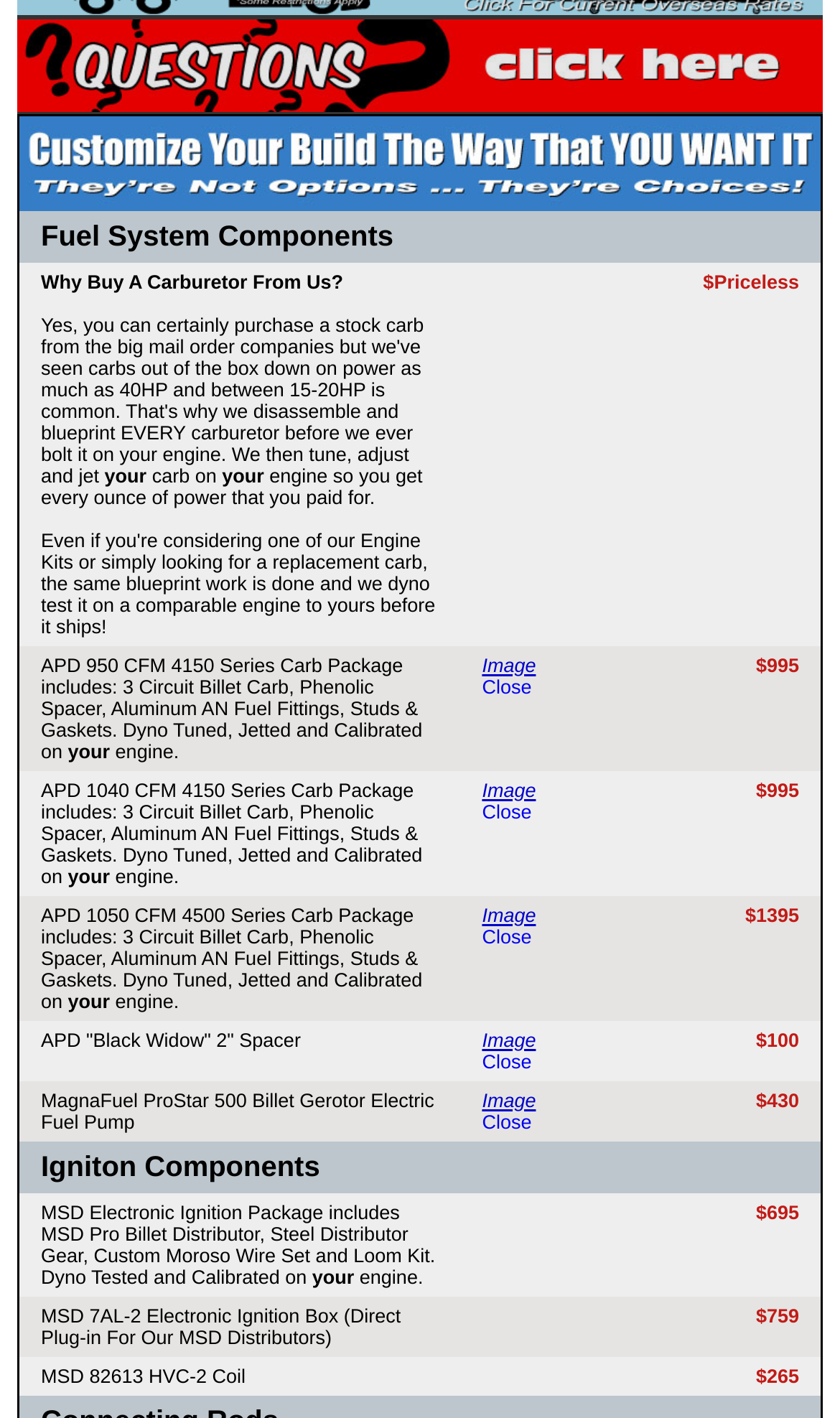Please locate the bounding box coordinates for the element that should be clicked to achieve the following instruction: "Check the price of 'MagnaFuel ProStar 500 Billet Gerotor Electric Fuel Pump'". Ensure the coordinates are given as four float numbers between 0 and 1, i.e., [left, top, right, bottom].

[0.759, 0.762, 0.977, 0.804]